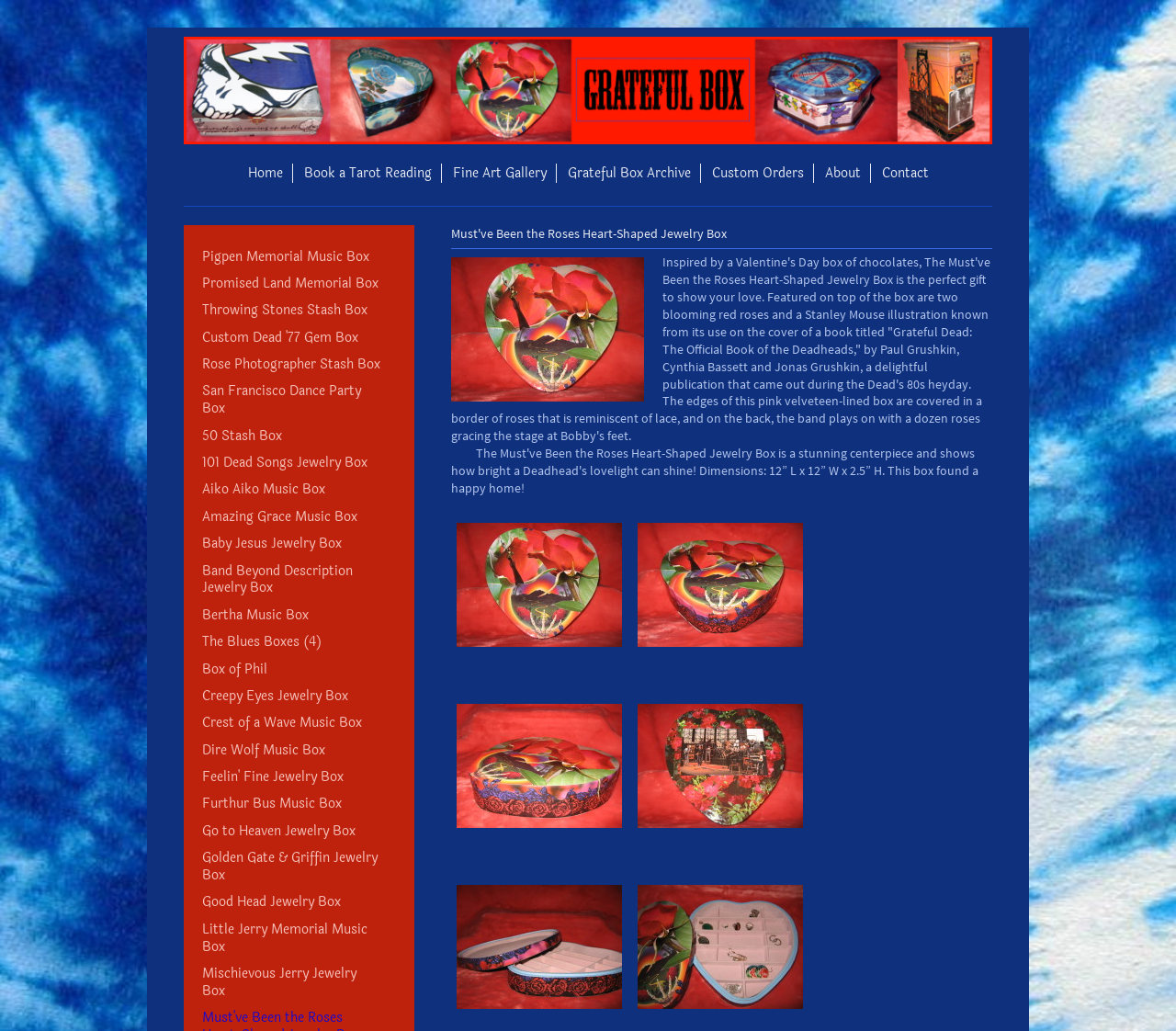Provide a brief response to the question below using a single word or phrase: 
What is the theme of the jewelry boxes on this page?

Grateful Dead